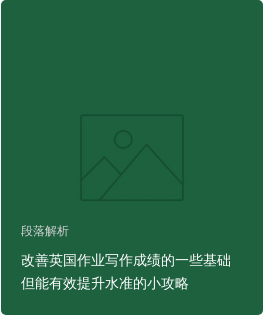Use the information in the screenshot to answer the question comprehensively: What does the placeholder icon at the top represent?

According to the caption, the placeholder icon at the top of the image 'represents an image, symbolizing visual content', which means it is a placeholder for visual content.